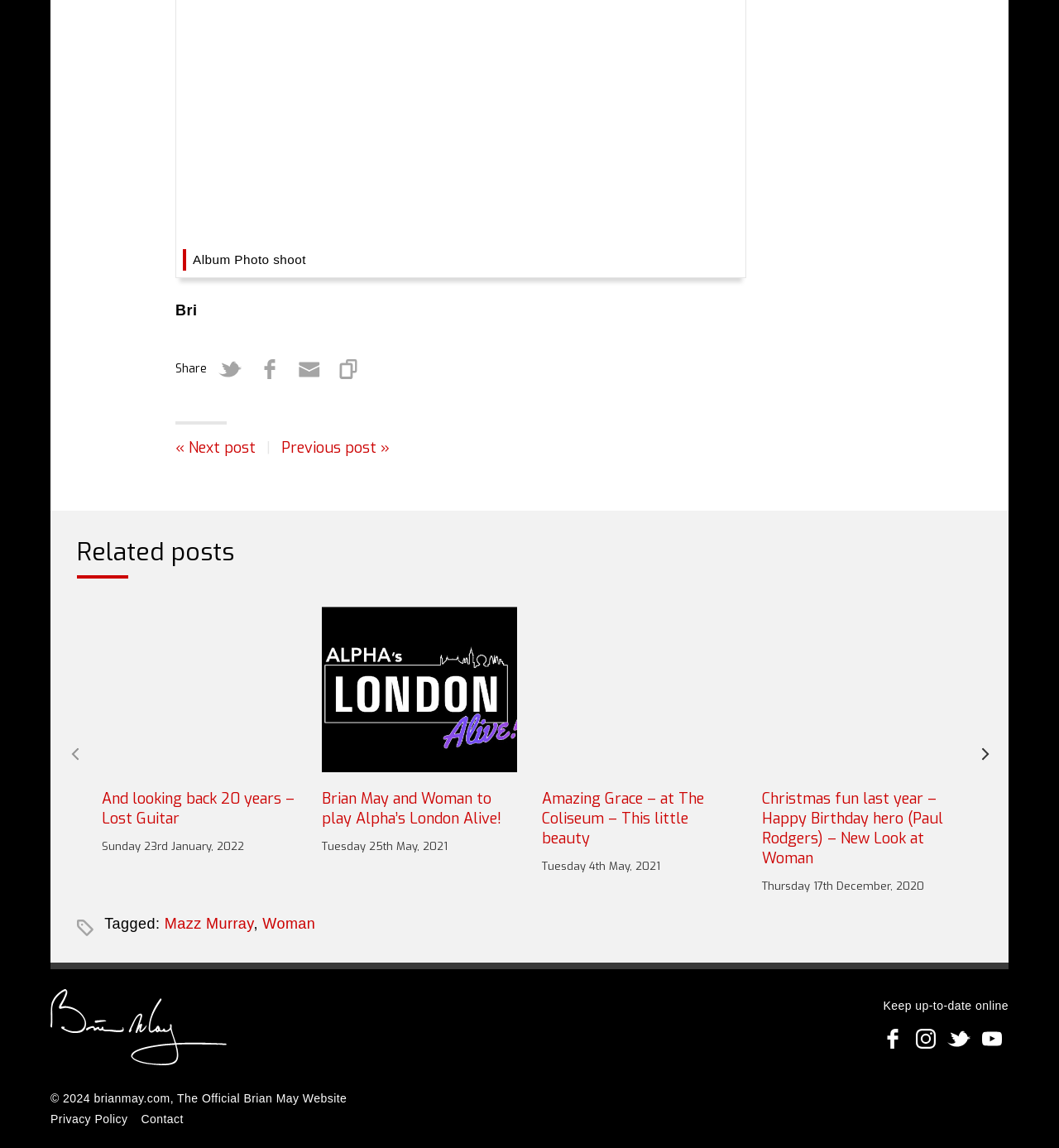Provide the bounding box coordinates of the section that needs to be clicked to accomplish the following instruction: "Go to previous slide."

[0.061, 0.643, 0.08, 0.672]